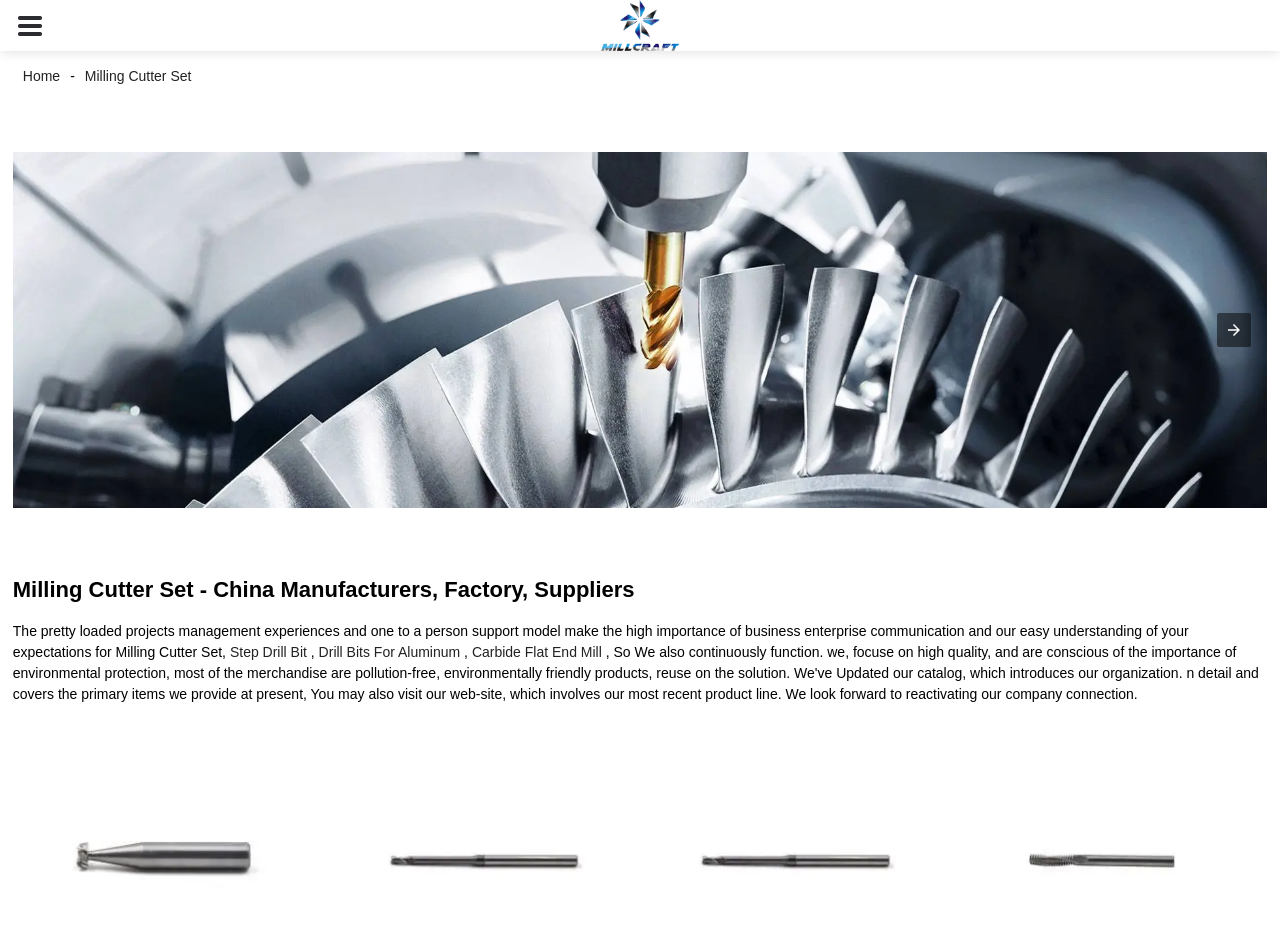How many items are in the carousel?
Please interpret the details in the image and answer the question thoroughly.

The number of items in the carousel can be determined by looking at the buttons 'Previous item in carousel (1 of 2)' and 'Next item in carousel (2 of 2)', which indicate that there are two items in total.